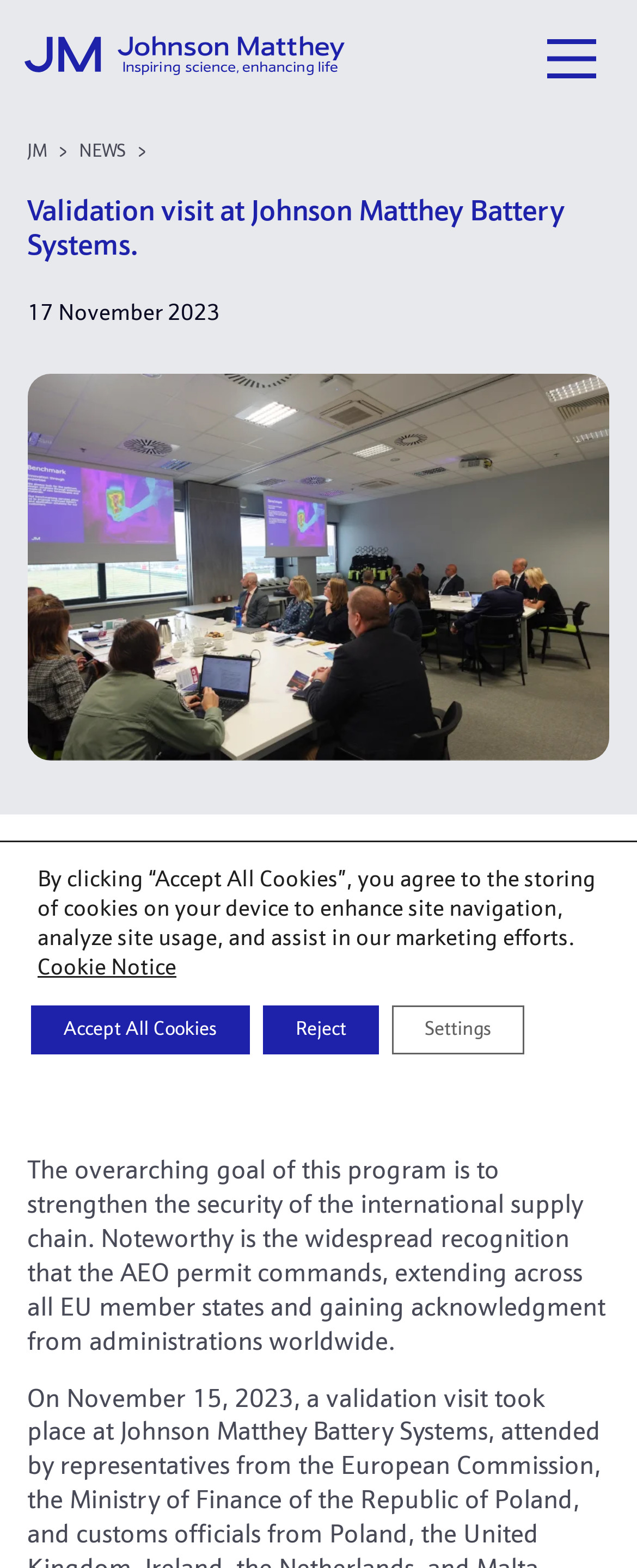Determine the bounding box coordinates for the area that should be clicked to carry out the following instruction: "Read the news".

[0.124, 0.09, 0.198, 0.104]